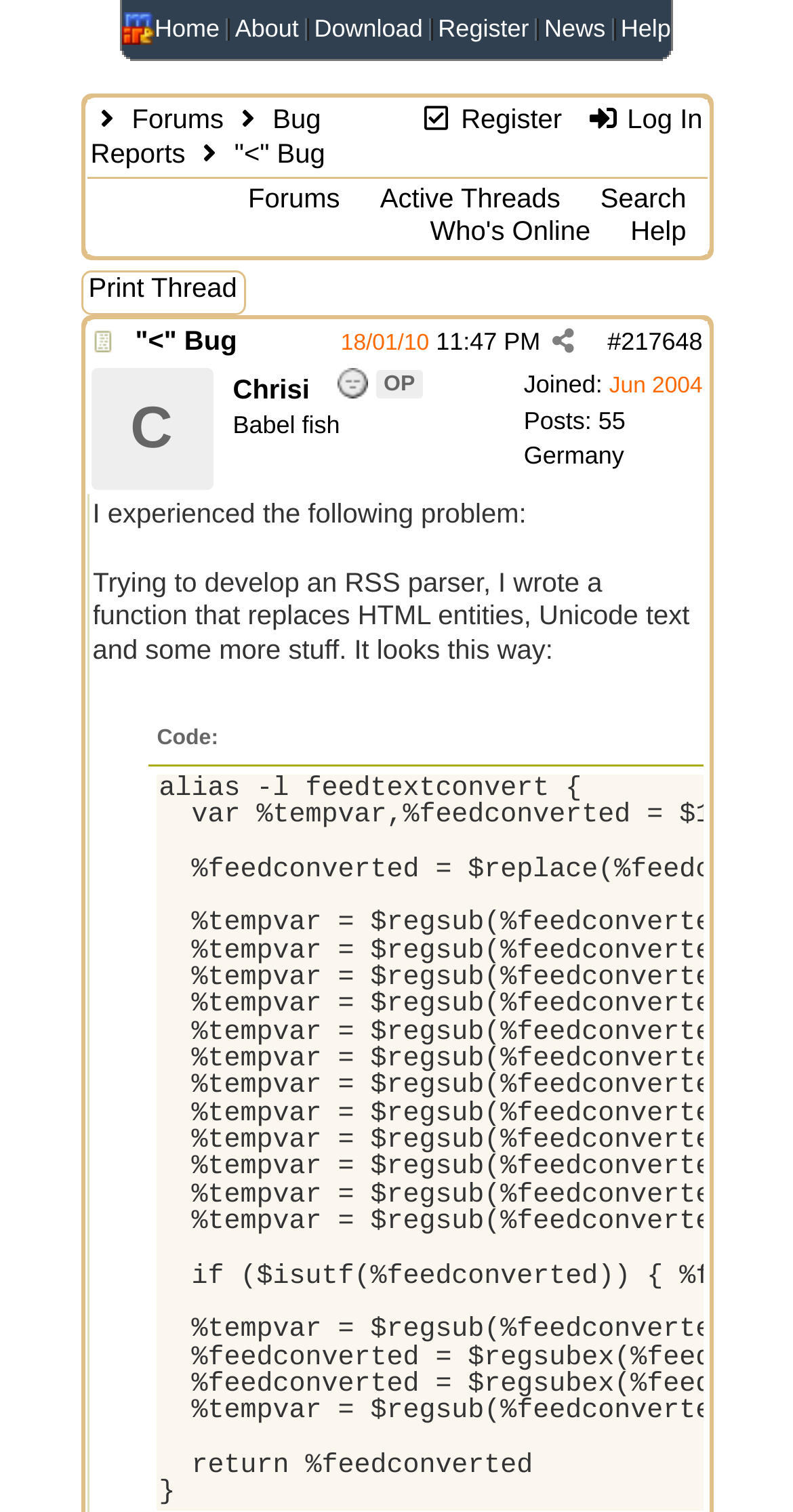Provide the bounding box coordinates of the HTML element described as: "Log In". The bounding box coordinates should be four float numbers between 0 and 1, i.e., [left, top, right, bottom].

[0.739, 0.069, 0.886, 0.089]